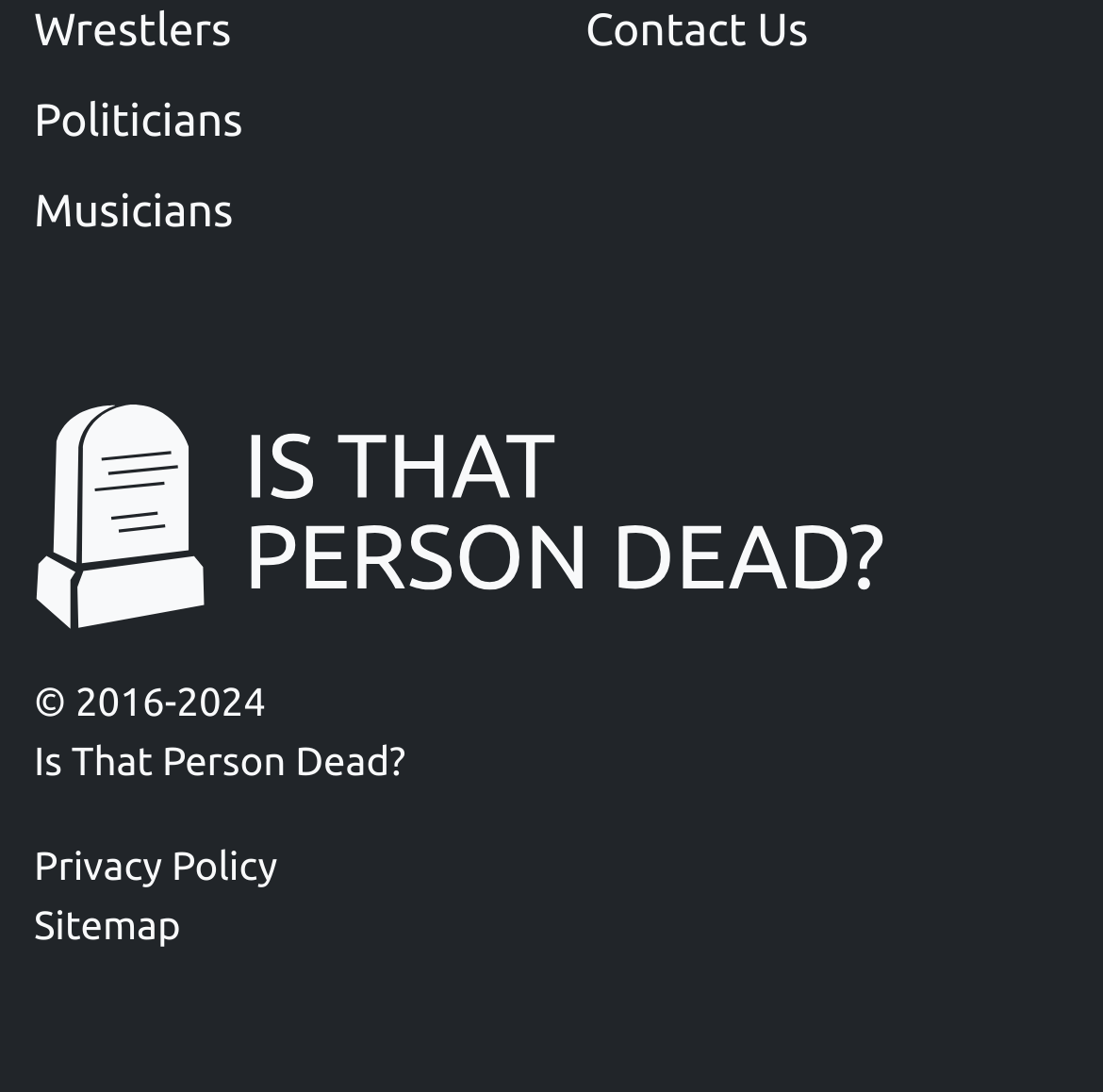What is the name of the website?
Refer to the image and offer an in-depth and detailed answer to the question.

The name of the website can be determined by looking at the link element with the text 'Is That Person Dead?' which is likely to be the title of the webpage.